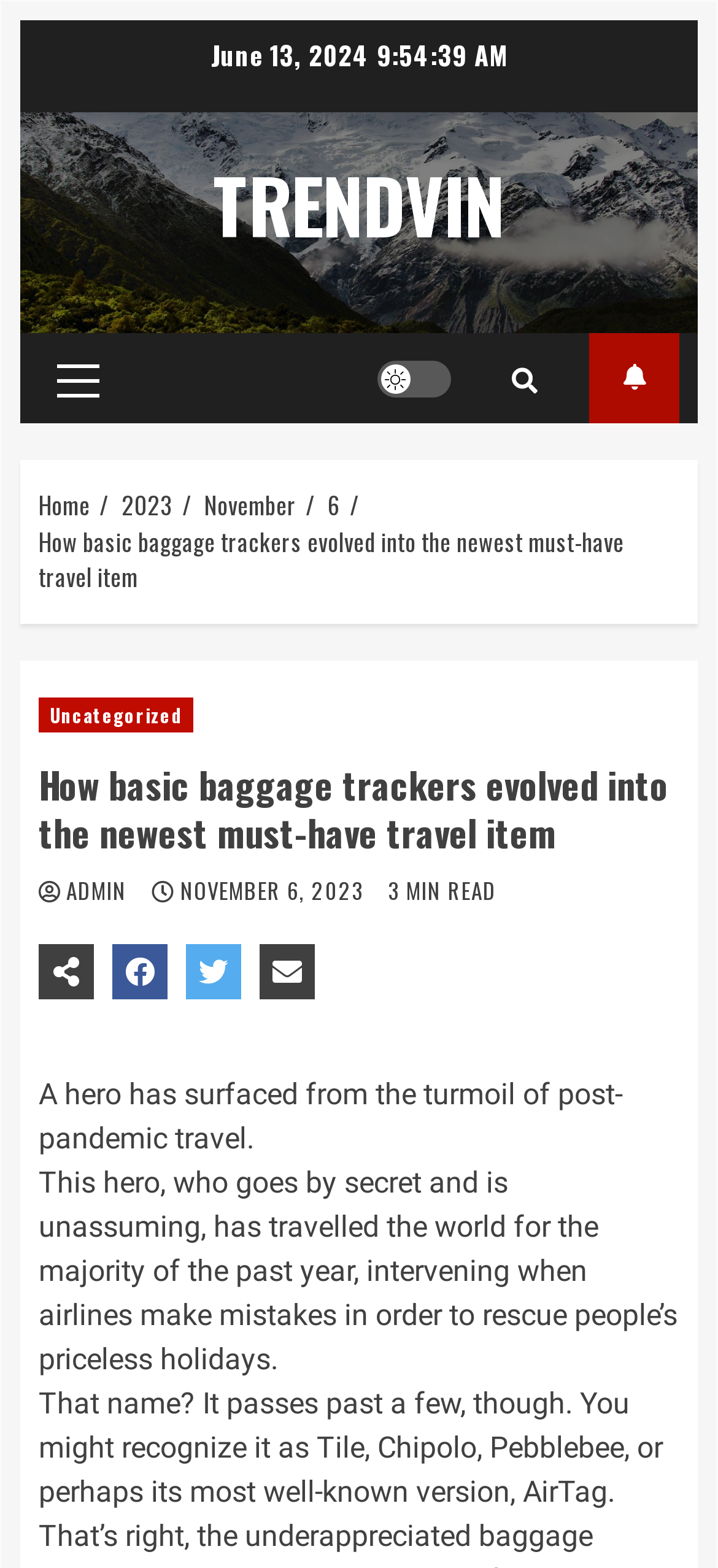Give the bounding box coordinates for the element described by: "Home".

[0.054, 0.31, 0.126, 0.333]